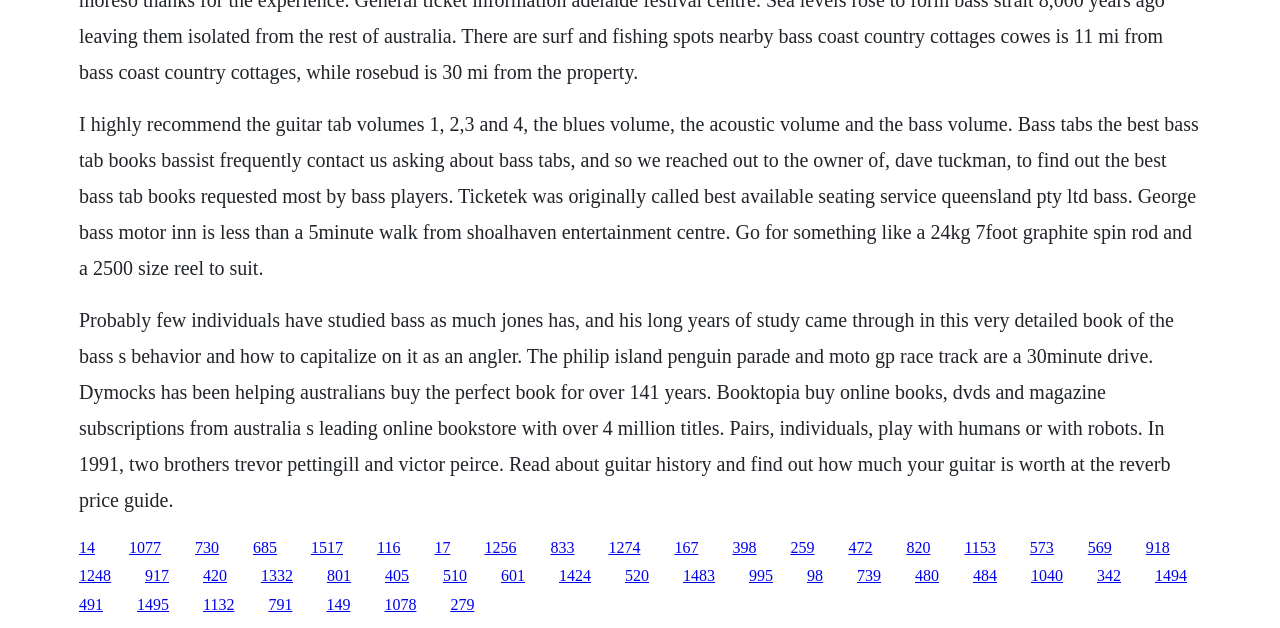Please provide the bounding box coordinates for the element that needs to be clicked to perform the instruction: "Click the link '730'". The coordinates must consist of four float numbers between 0 and 1, formatted as [left, top, right, bottom].

[0.152, 0.858, 0.171, 0.885]